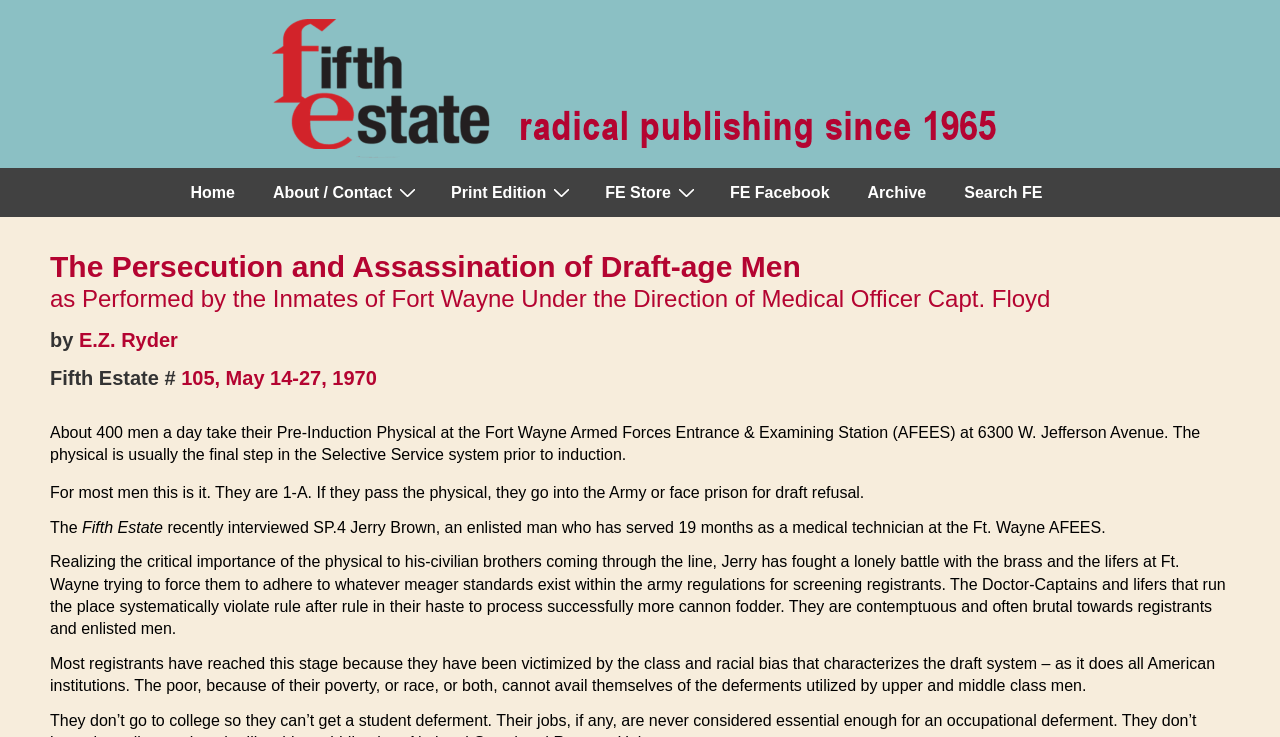Locate the bounding box coordinates of the area you need to click to fulfill this instruction: 'Go to Home page'. The coordinates must be in the form of four float numbers ranging from 0 to 1: [left, top, right, bottom].

[0.135, 0.229, 0.198, 0.294]